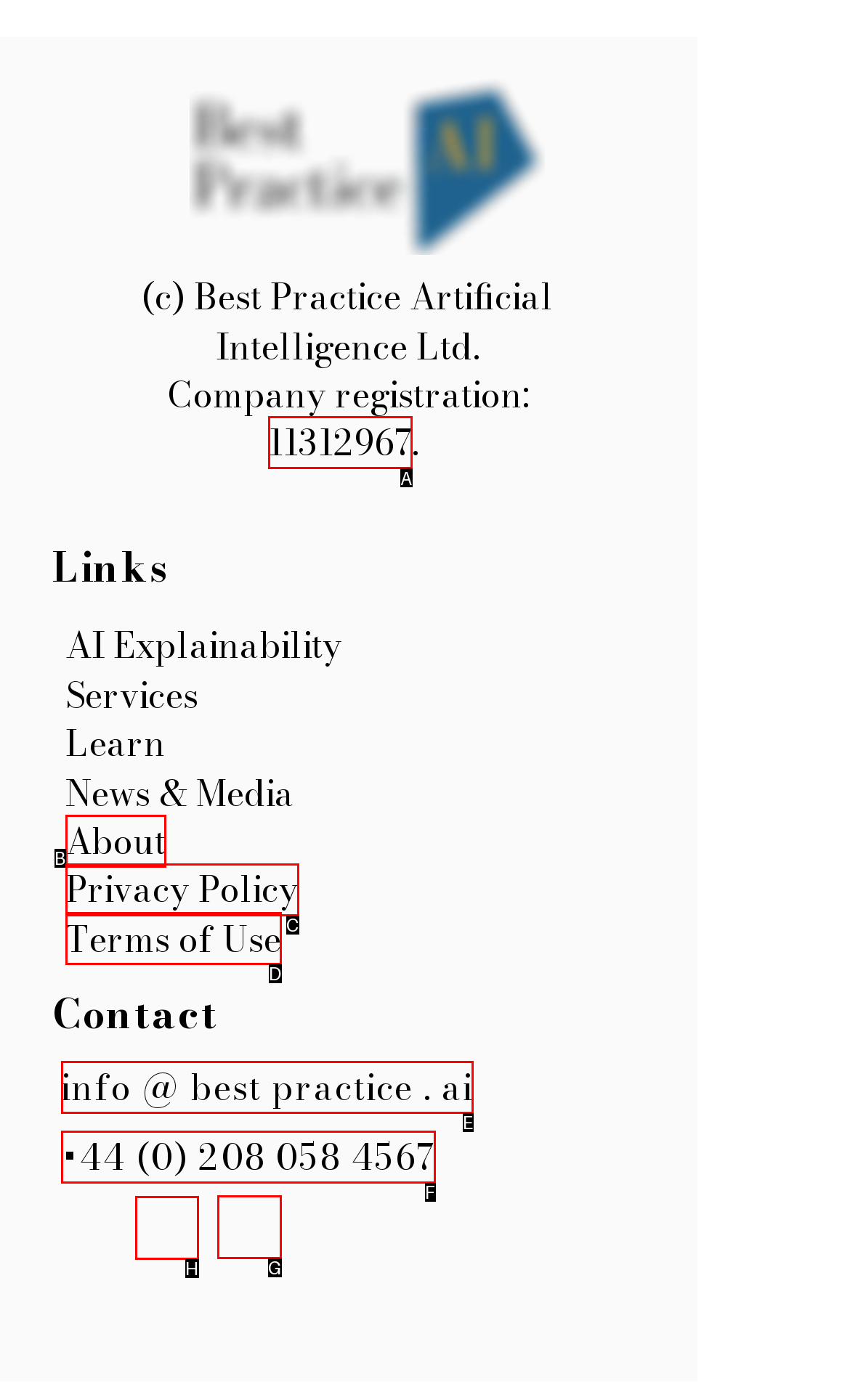Point out the correct UI element to click to carry out this instruction: Follow on LinkedIn
Answer with the letter of the chosen option from the provided choices directly.

G